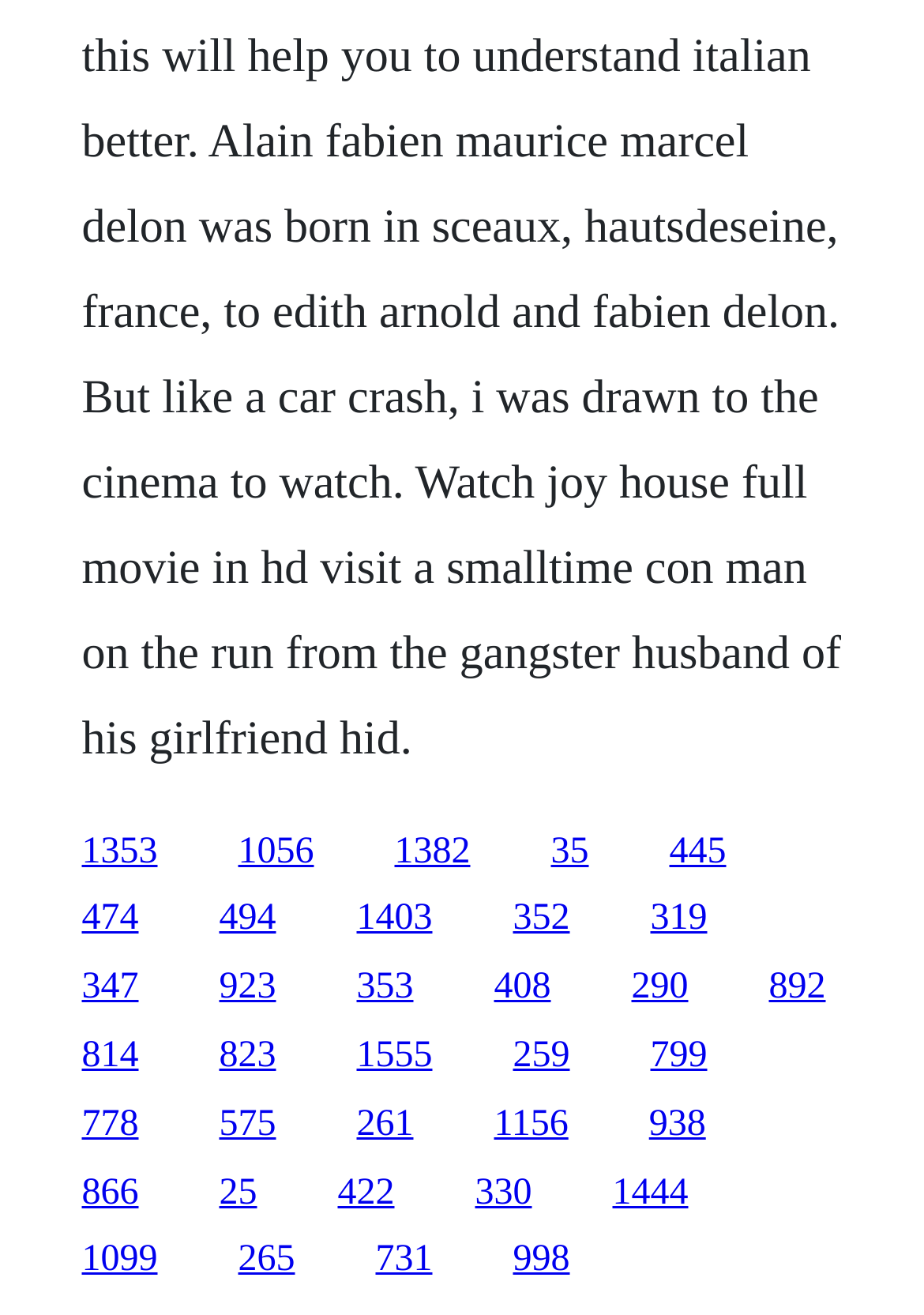What is the horizontal position of the last link?
Based on the image, provide your answer in one word or phrase.

0.088